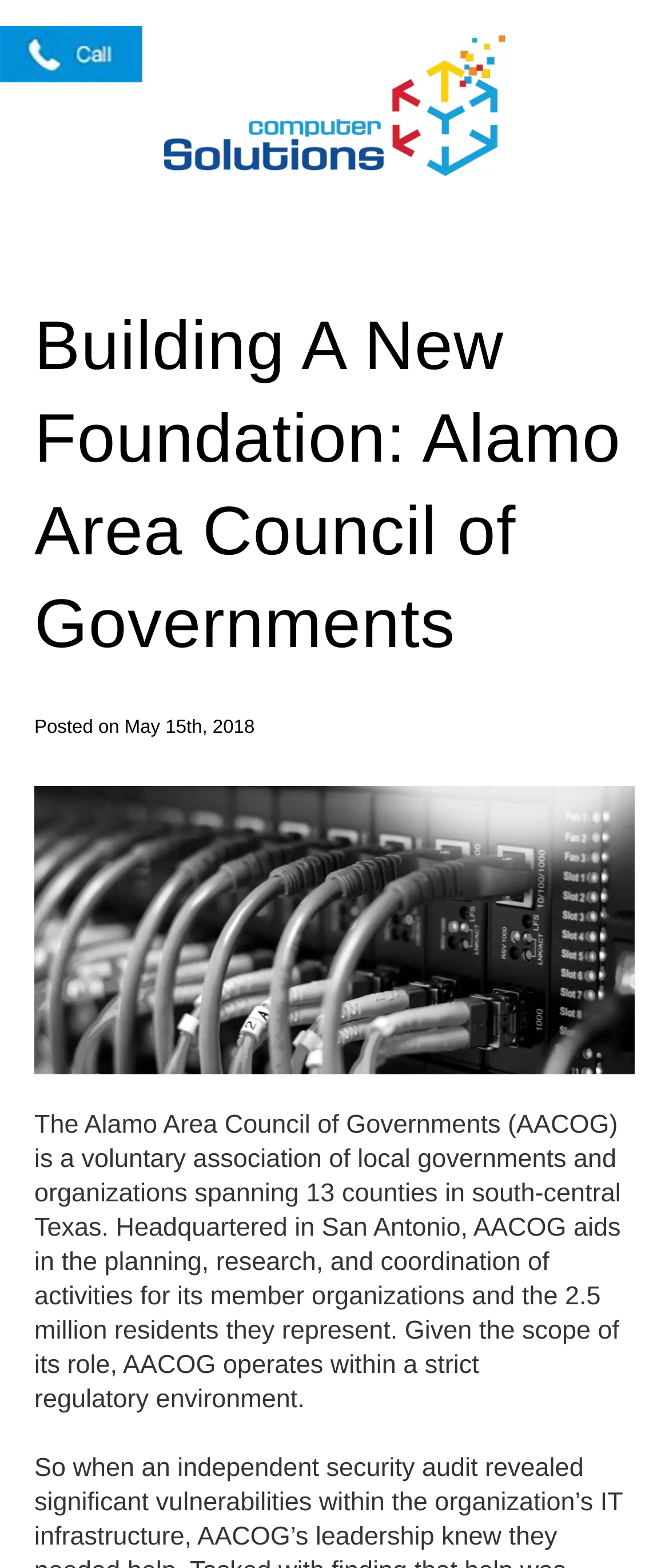When was the case study posted?
Answer the question in as much detail as possible.

I found the answer by looking at the StaticText element 'Posted on May 15th, 2018' which shows the date when the case study was posted.